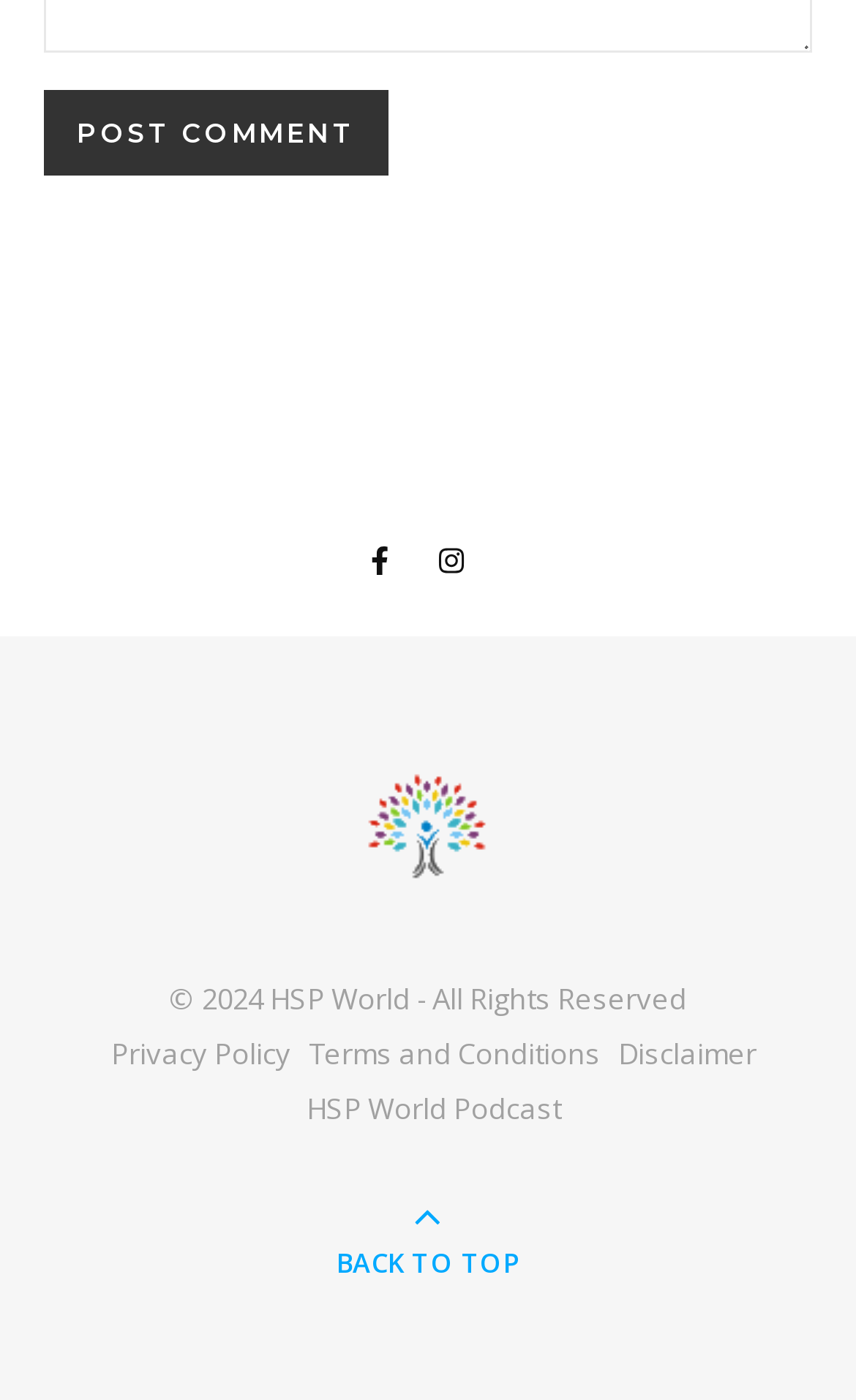What is the copyright year of the website?
Provide a detailed answer to the question using information from the image.

The copyright year of the website can be found in the static text element '© 2024 HSP World - All Rights Reserved', which is located at the bottom of the webpage.